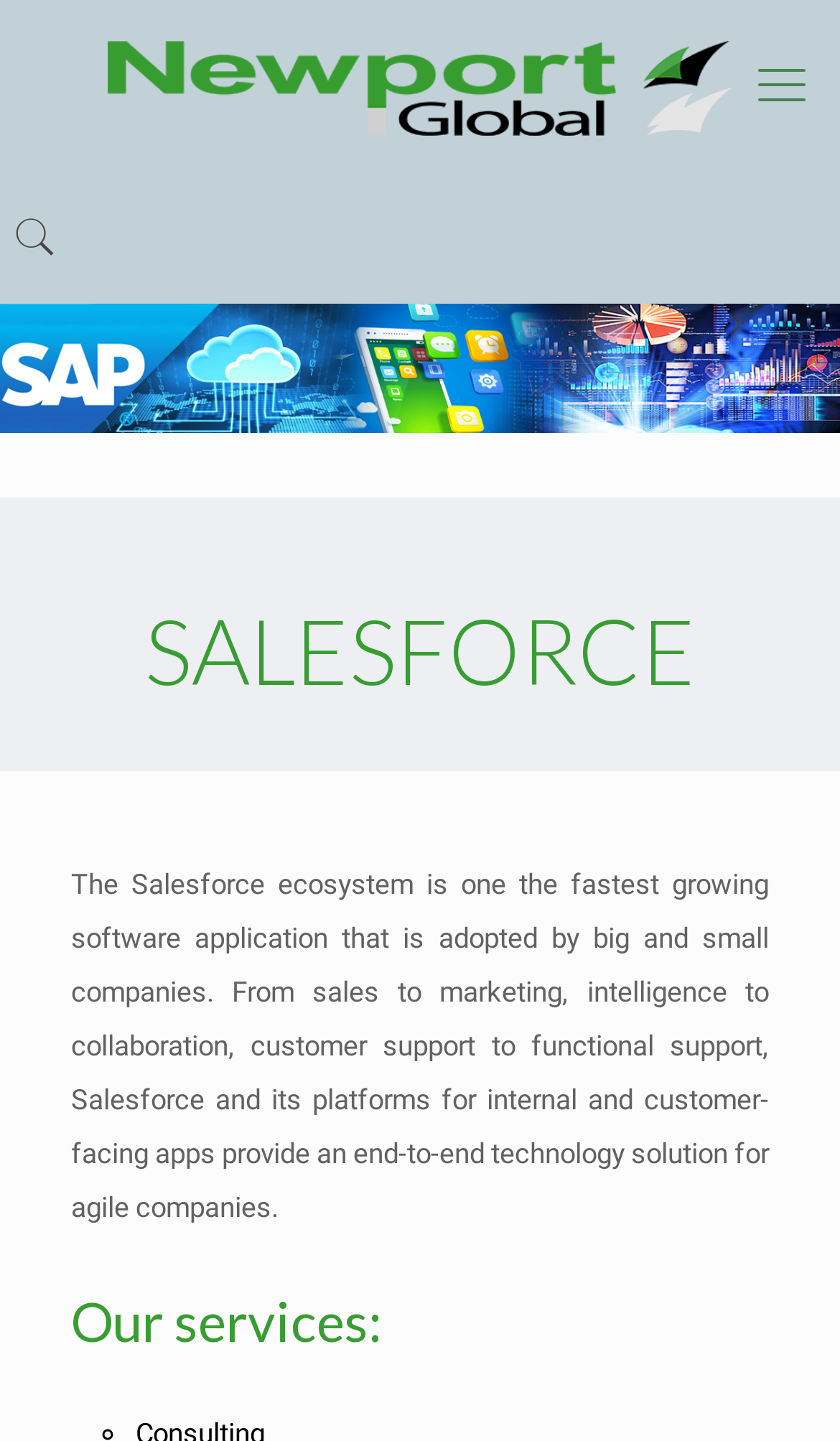Give a complete and precise description of the webpage's appearance.

The webpage is about NewportGlobal, a consulting company that specializes in Salesforce solutions. At the top left of the page, there is a Newport logo, which is an image link. On the top right, there are two icon links, possibly representing social media or navigation buttons.

Below the logo, there is a table layout that spans the entire width of the page. Within this layout, there is a prominent heading "SALESFORCE" in the top section. 

Following the heading, there is a paragraph of text that describes the Salesforce ecosystem, its adoption, and its capabilities in providing end-to-end technology solutions for companies. This text block is positioned below the heading and occupies a significant portion of the page.

Further down, there is another heading "Our services:" which is likely to introduce the company's service offerings related to Salesforce.